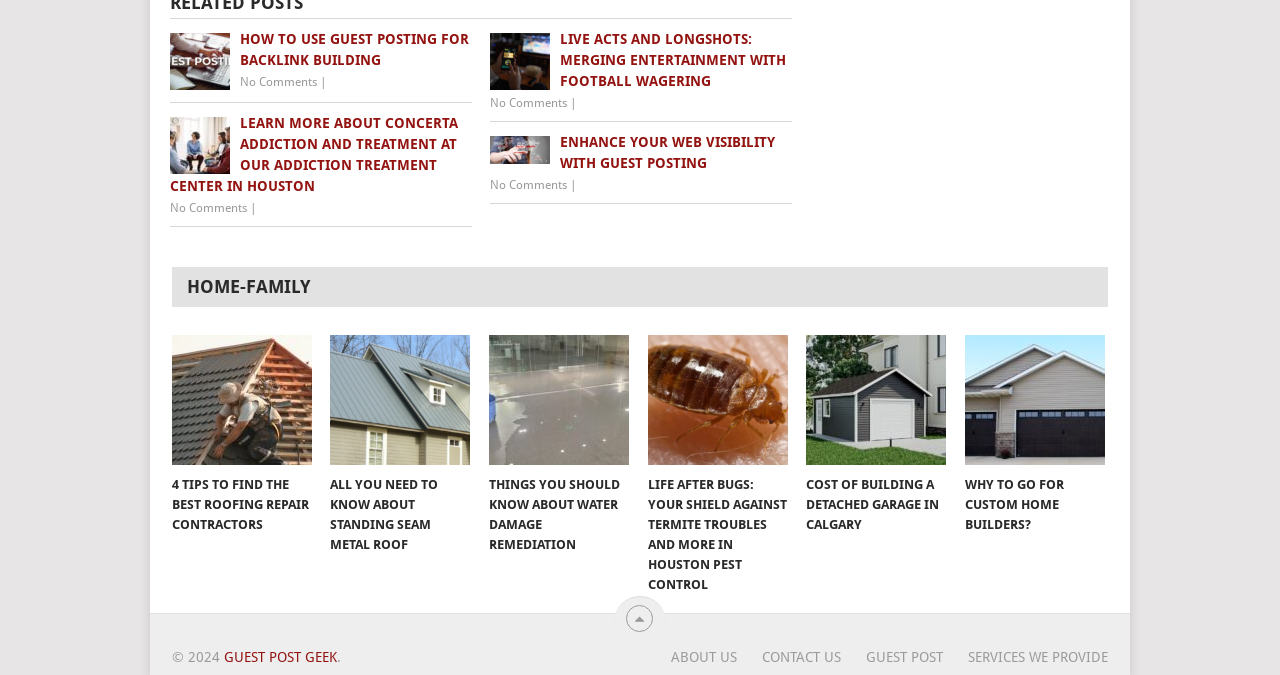Provide a brief response to the question using a single word or phrase: 
How many links are there in the HOME-FAMILY section?

6